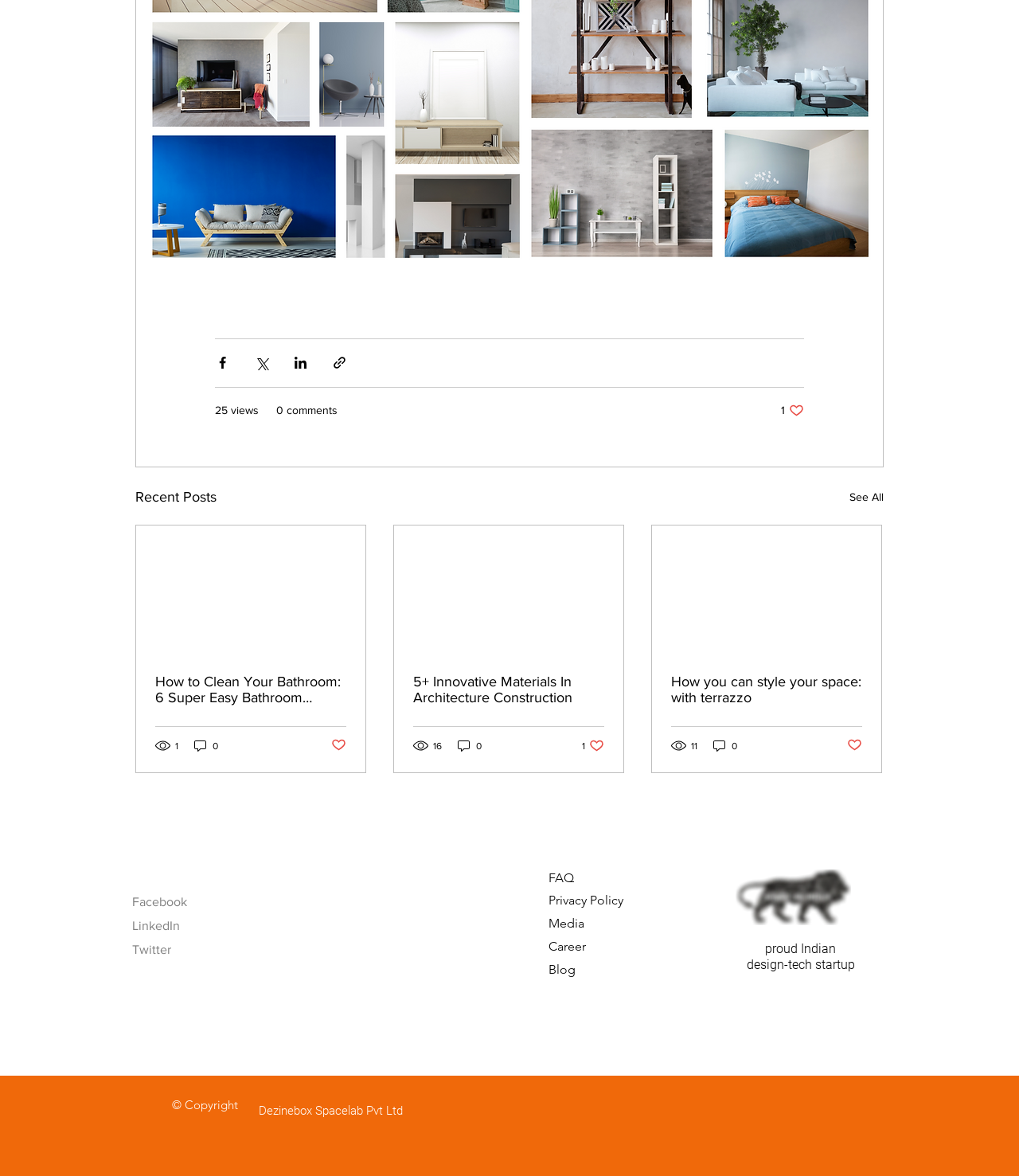Please provide a brief answer to the question using only one word or phrase: 
What is the purpose of the 'See All' link?

View all posts